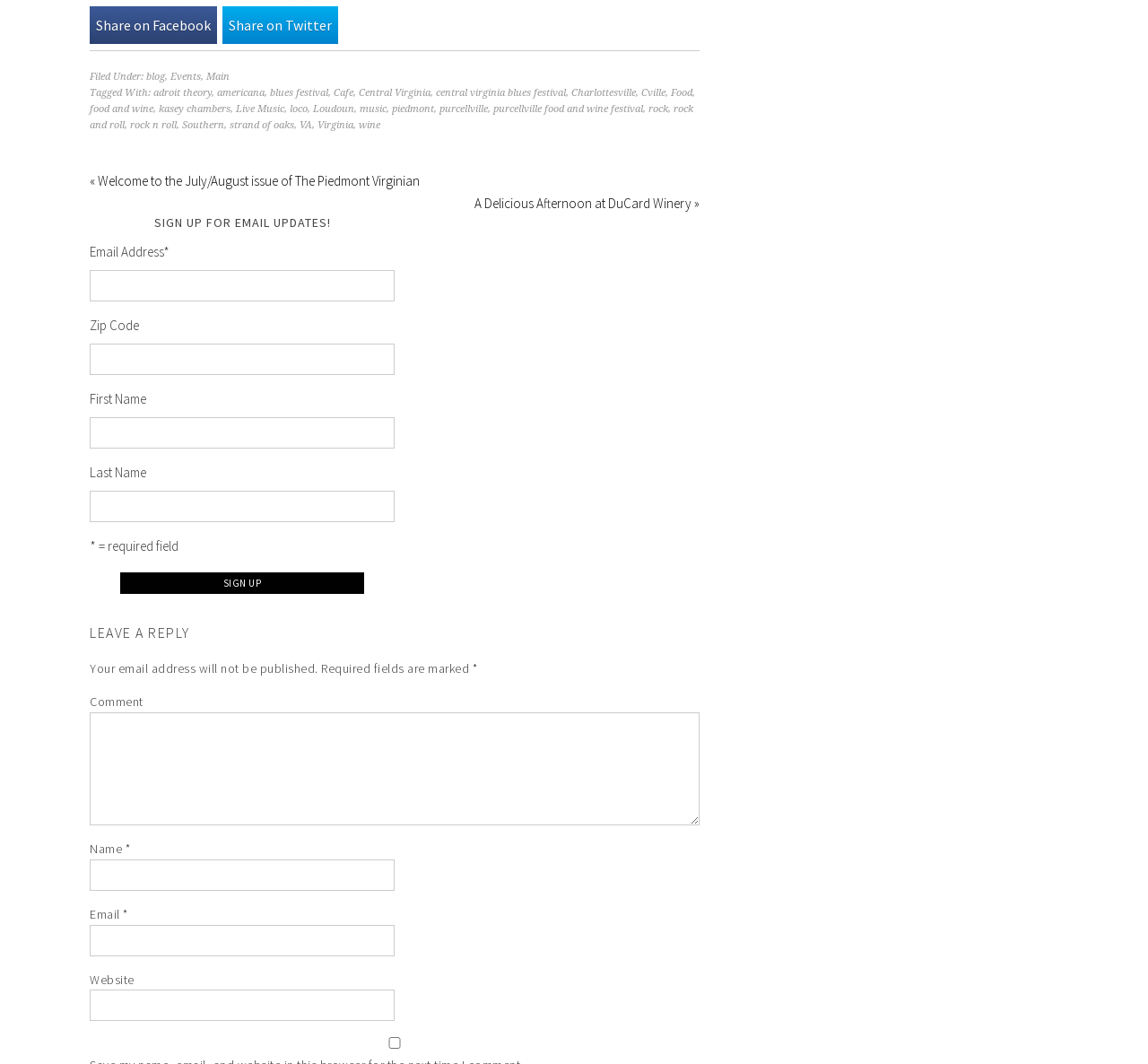Please specify the bounding box coordinates of the area that should be clicked to accomplish the following instruction: "go back to top". The coordinates should consist of four float numbers between 0 and 1, i.e., [left, top, right, bottom].

None